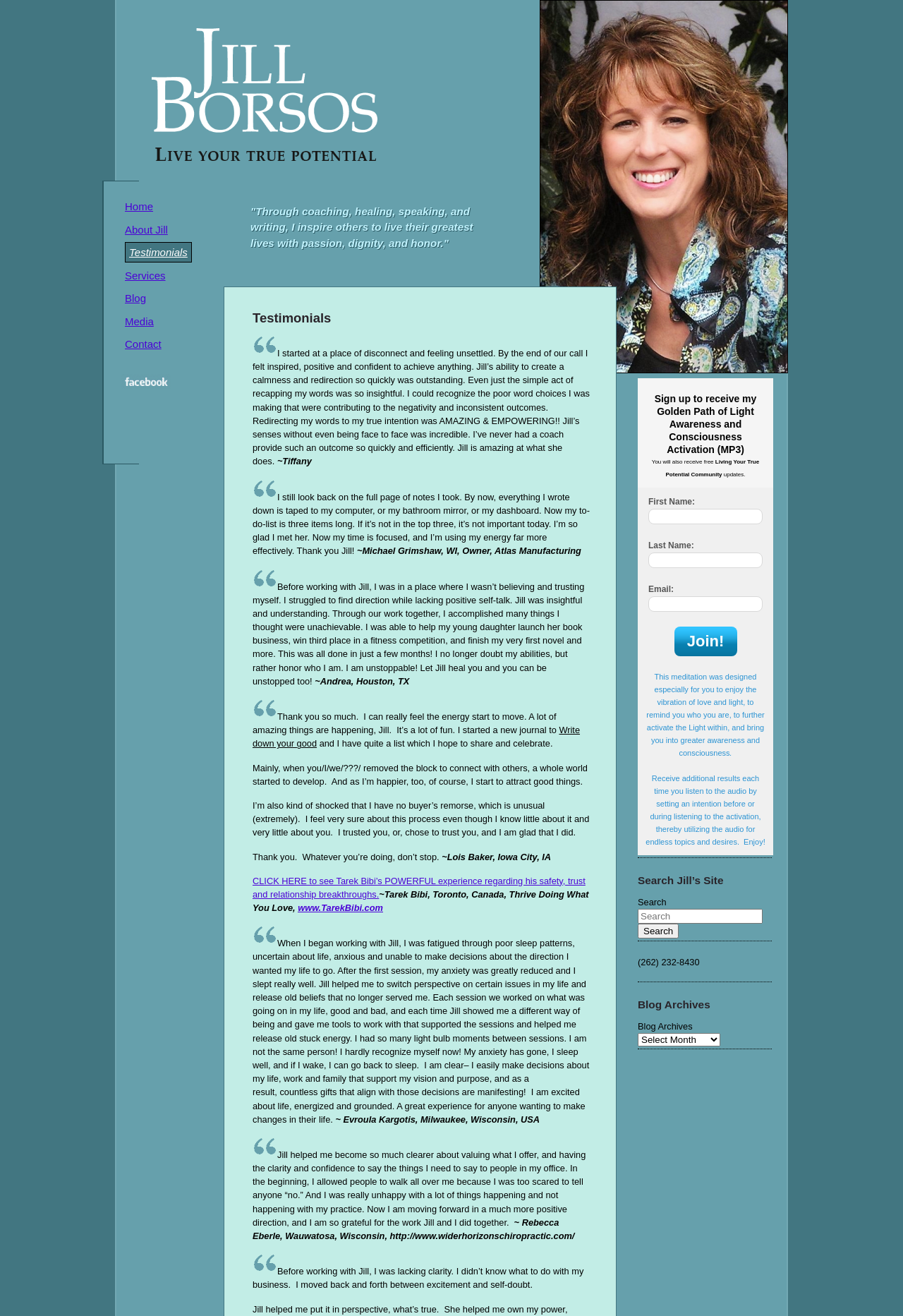Provide an in-depth caption for the contents of the webpage.

This webpage is about Jill Borsos, a Transformation Coach, Intuitive, and Cross-Dimensional Healer. At the top of the page, there are two images of Jill, one on the left and one on the right, with a brief description of her services. Below the images, there is a quote from Jill about inspiring others to live their greatest lives.

The main navigation menu is located on the left side of the page, with links to Home, About Jill, Testimonials, Services, Blog, Media, and Contact. Below the navigation menu, there is a section with a heading "Search Jill's Site" and a search box.

The majority of the page is dedicated to showcasing testimonials from Jill's clients. There are several quotes from clients, each with a brief description of their experience working with Jill. The quotes are accompanied by images of left and right quotation marks. The testimonials are arranged in a vertical column, with each one separated by a small gap.

On the right side of the page, there is a section with a heading "Sign up to receive my Golden Path of Light Awareness and Consciousness Activation (MP3)" and a form to enter one's name and email address. Below the form, there is a brief description of the benefits of receiving the MP3.

At the bottom of the page, there is a section with a heading "Blog Archives" and a dropdown menu to select a month and year. There is also a section with Jill's contact information, including her phone number.

Overall, the webpage is designed to showcase Jill's services and testimonials from her clients, with a focus on inspiring and empowering individuals to live their greatest lives.